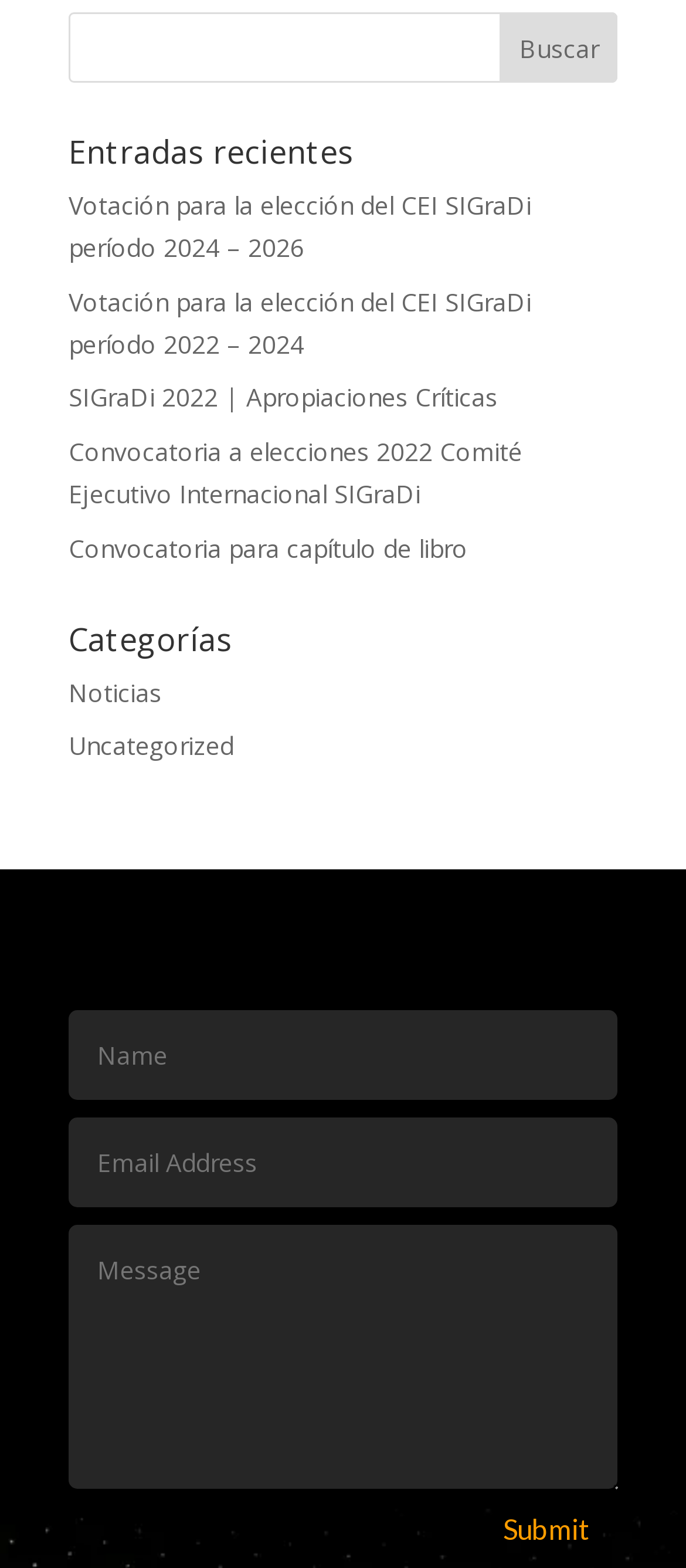Bounding box coordinates are to be given in the format (top-left x, top-left y, bottom-right x, bottom-right y). All values must be floating point numbers between 0 and 1. Provide the bounding box coordinate for the UI element described as: name="et_pb_contact_message_0" placeholder="Message"

[0.101, 0.781, 0.9, 0.949]